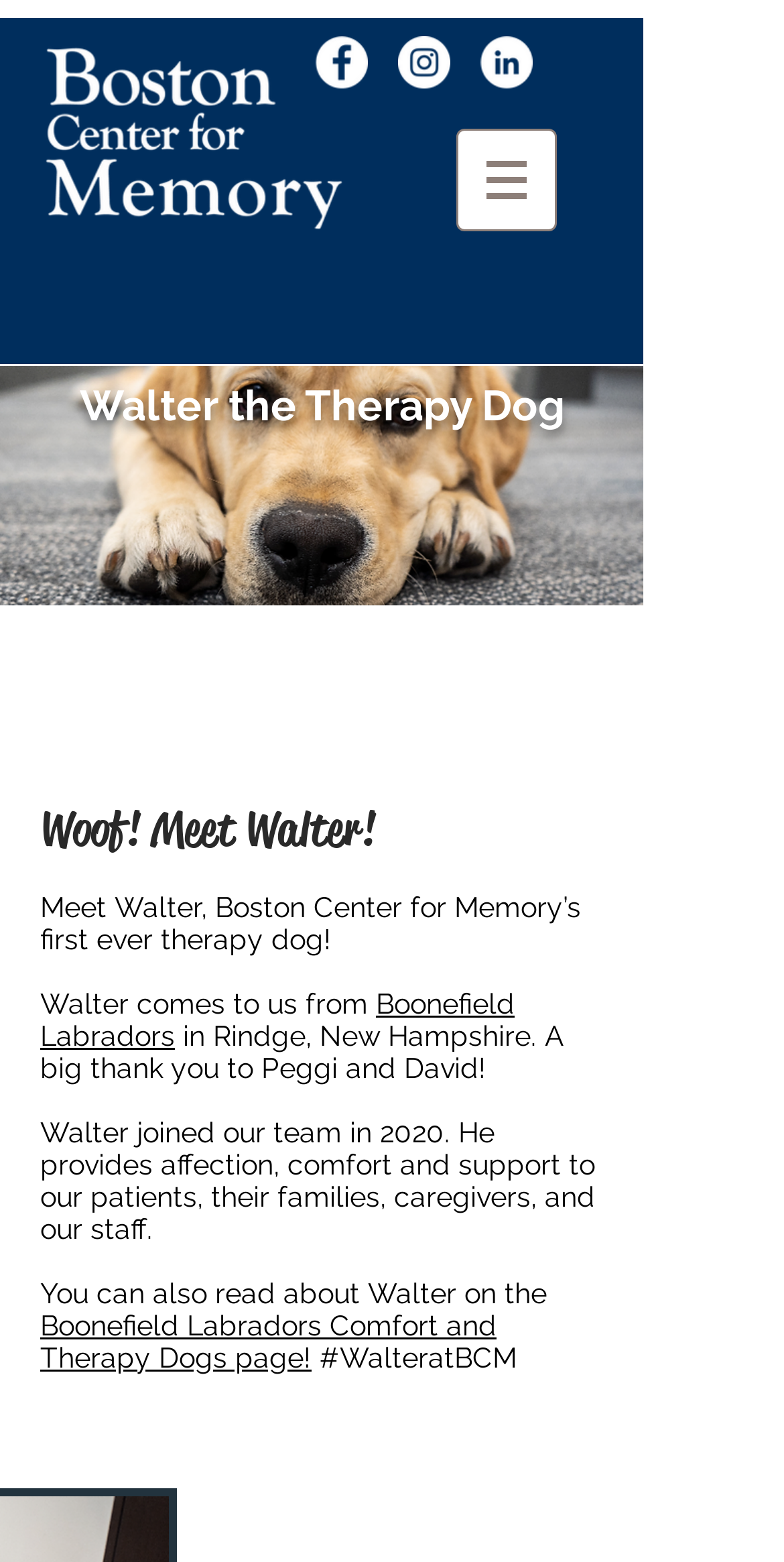Identify the bounding box coordinates for the UI element described as: "aria-label="Facebook"". The coordinates should be provided as four floats between 0 and 1: [left, top, right, bottom].

[0.403, 0.023, 0.469, 0.057]